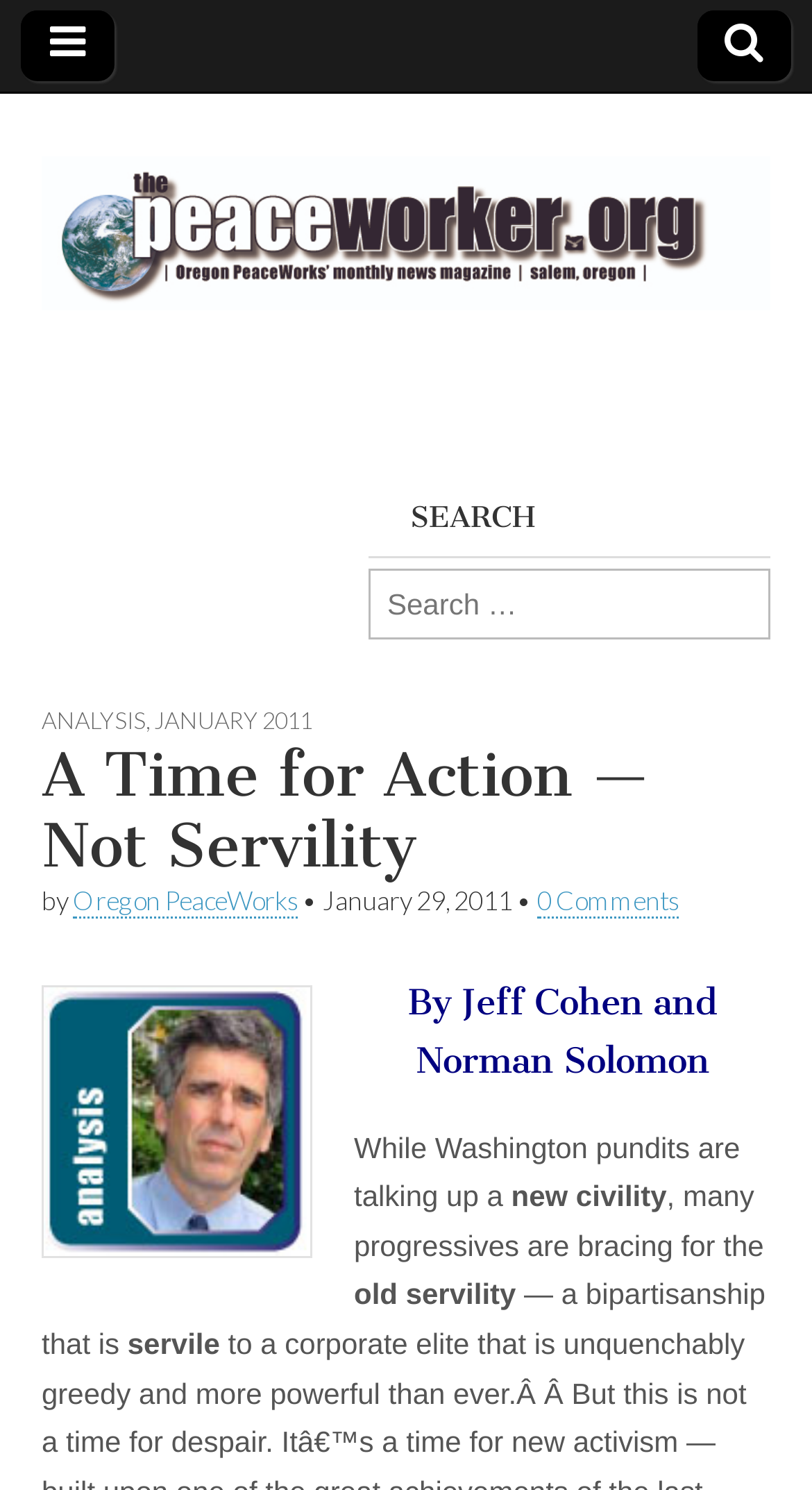Respond to the following question with a brief word or phrase:
What is the topic of the article?

A Time for Action — Not Servility